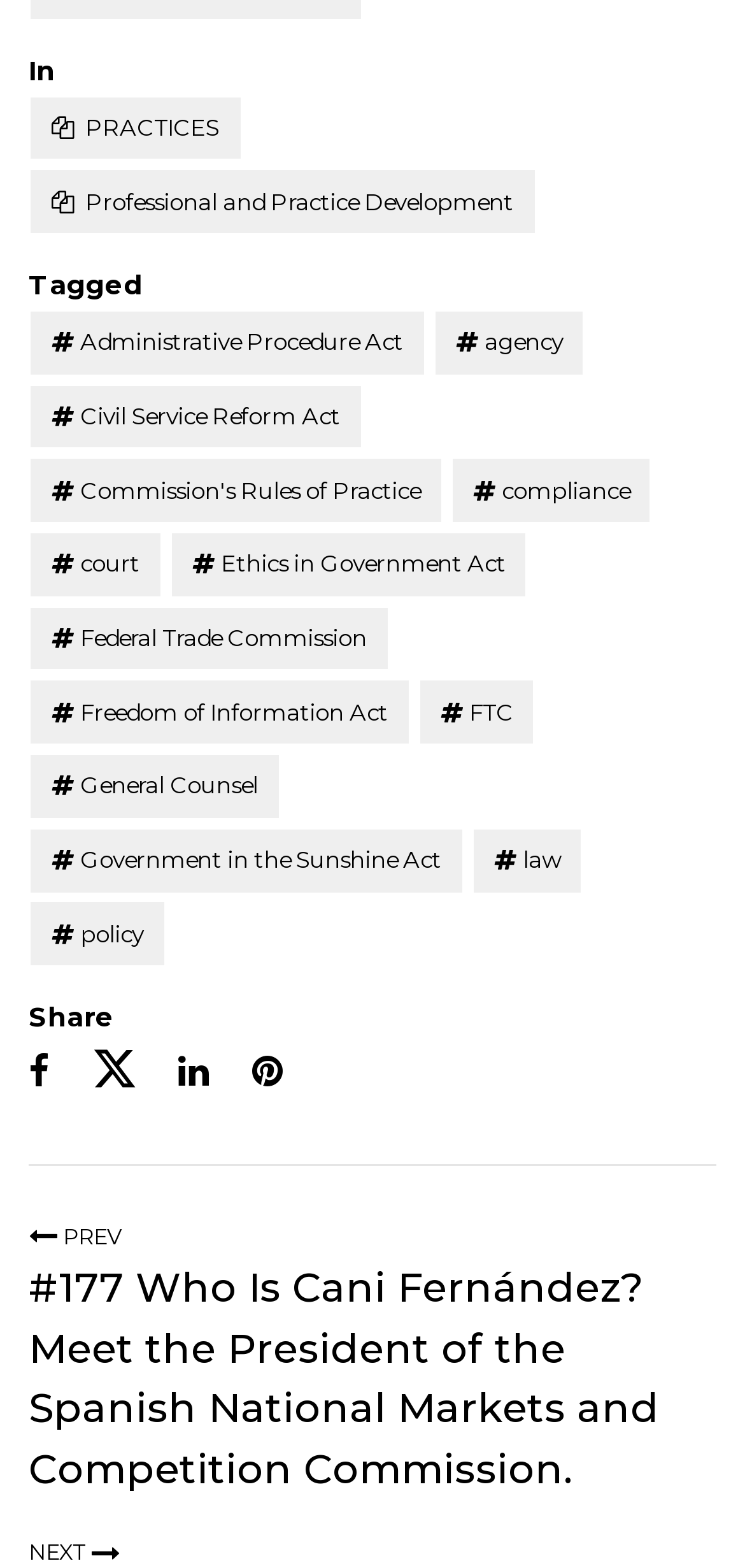How many tags are mentioned on this webpage?
Answer the question using a single word or phrase, according to the image.

13